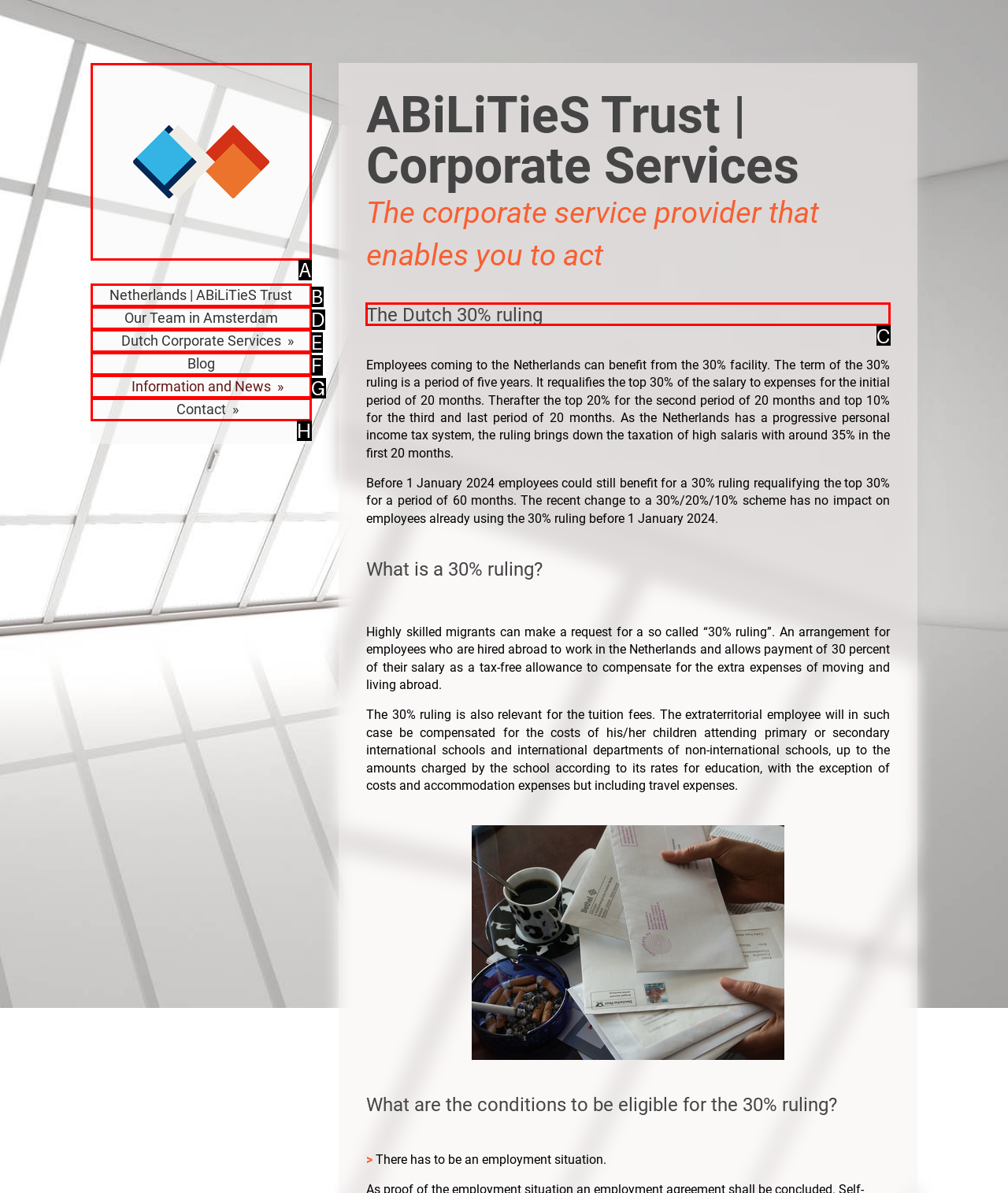Select the correct option from the given choices to perform this task: Read about the Dutch 30% ruling. Provide the letter of that option.

C